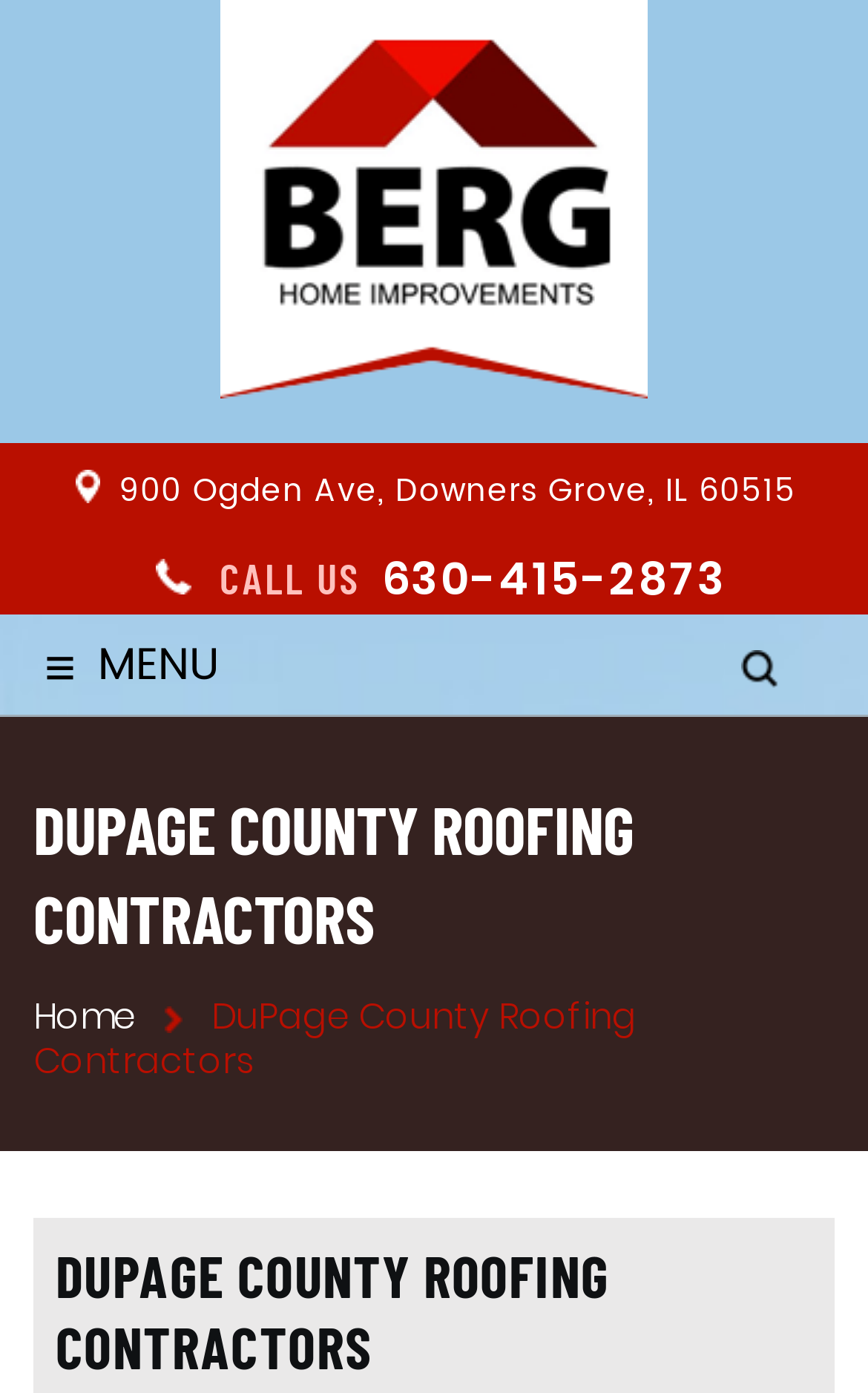Based on the visual content of the image, answer the question thoroughly: What is the name of the company providing roofing services?

I found the company name by looking at the top section of the webpage, where it says 'Berg Home Improvements' as a link and also has an image with the same name.